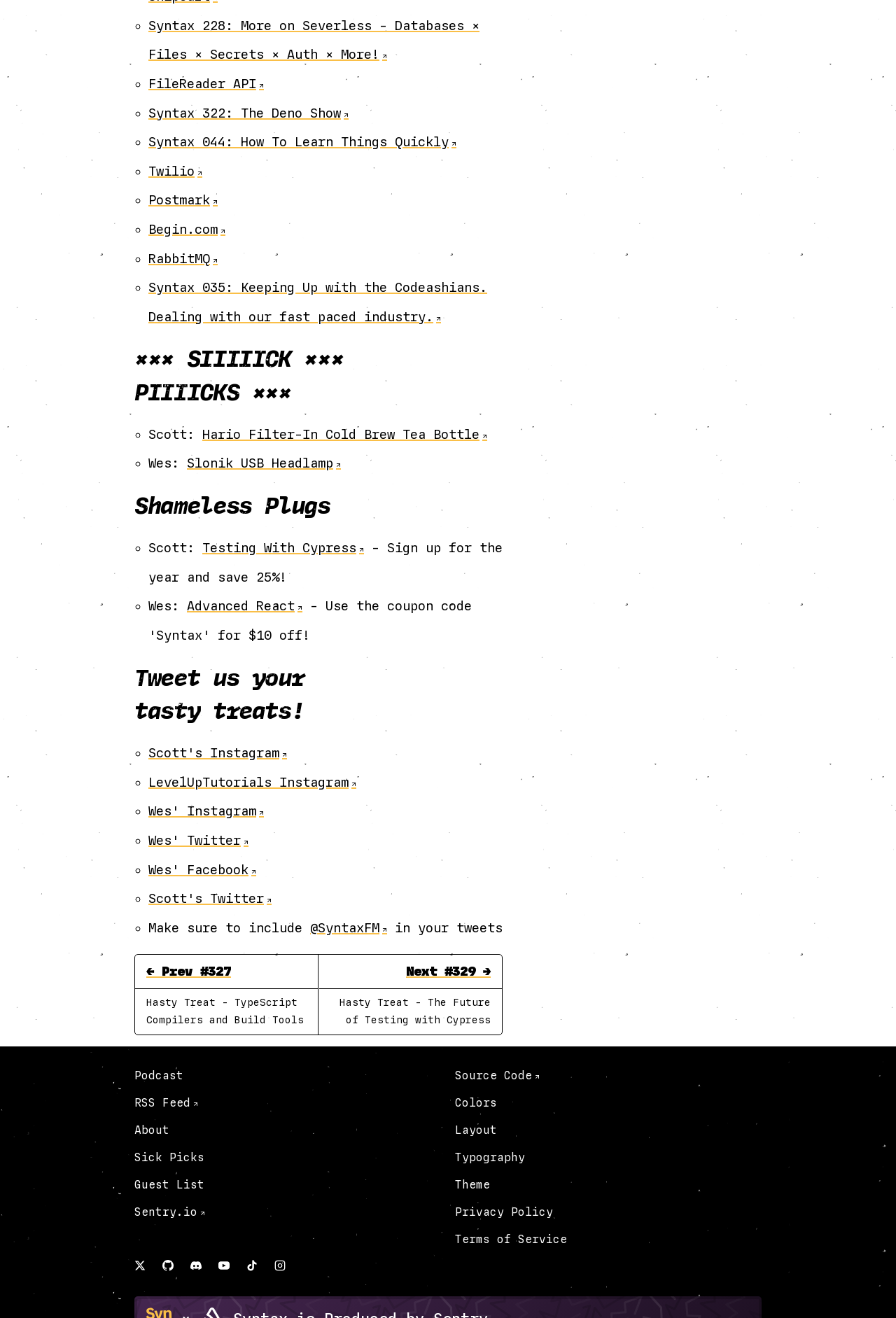Using the webpage screenshot, find the UI element described by Scott's Twitter. Provide the bounding box coordinates in the format (top-left x, top-left y, bottom-right x, bottom-right y), ensuring all values are floating point numbers between 0 and 1.

[0.166, 0.676, 0.303, 0.688]